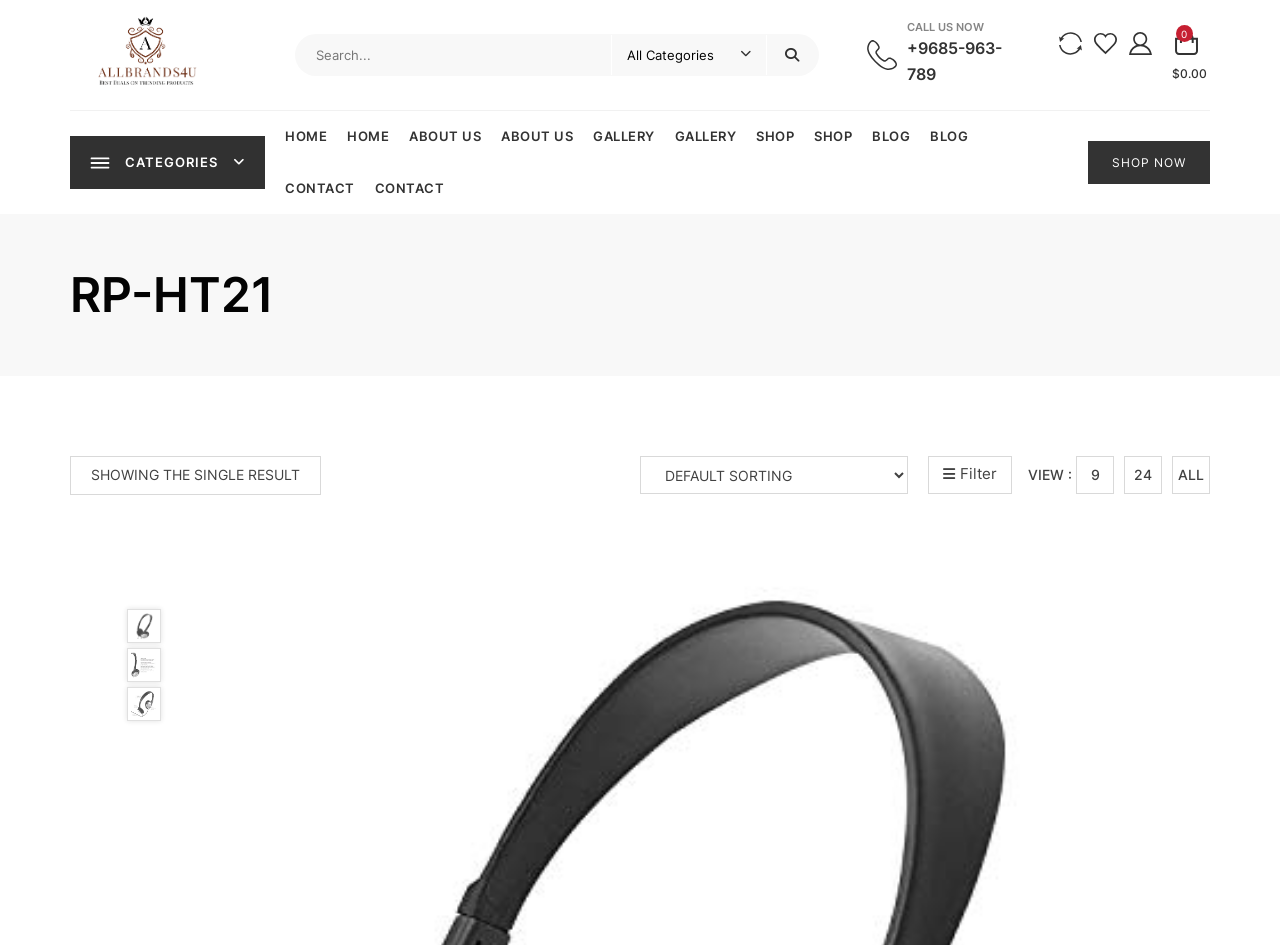Please identify the bounding box coordinates of the area that needs to be clicked to follow this instruction: "Click on More actions".

None